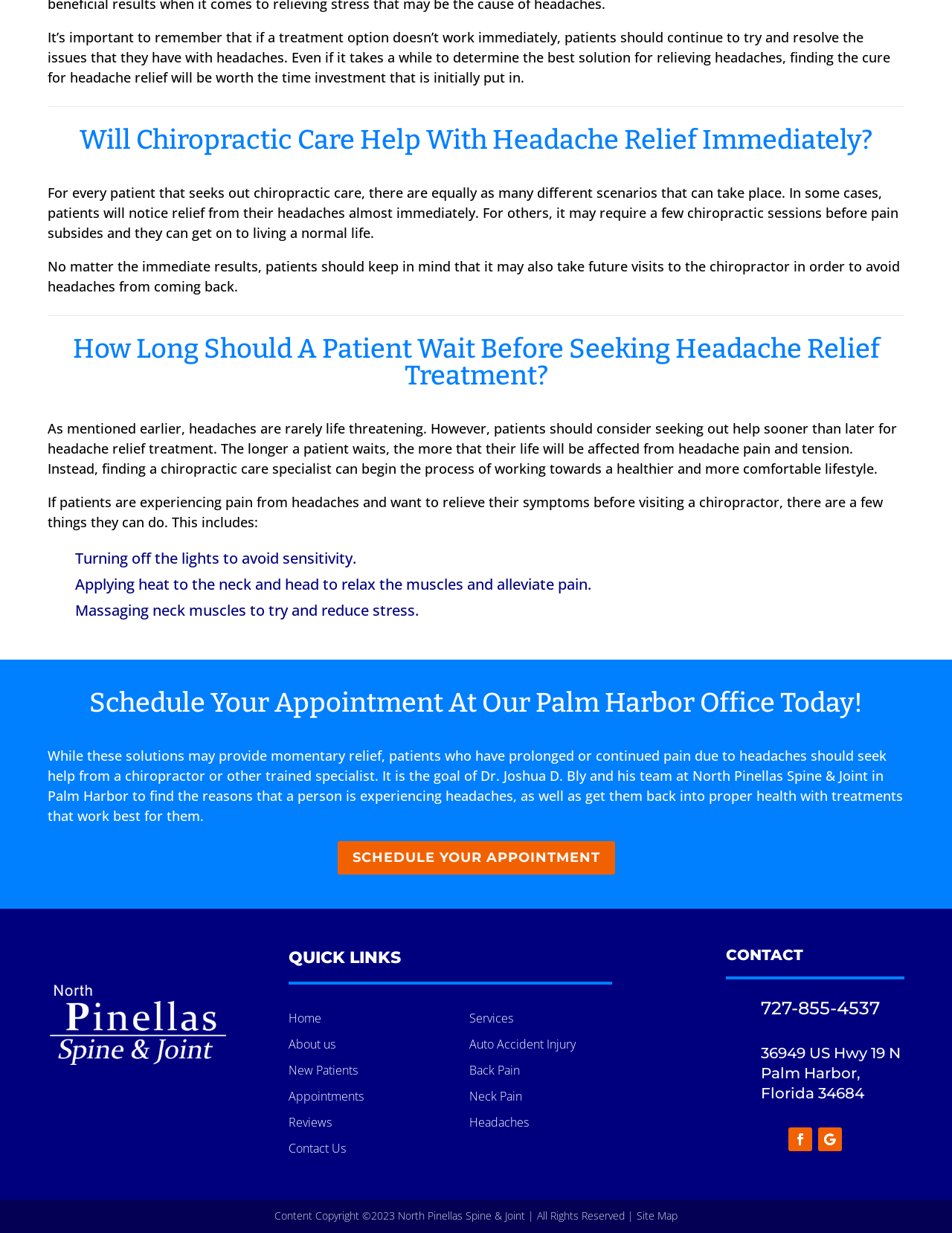Identify the bounding box coordinates for the element that needs to be clicked to fulfill this instruction: "Visit the home page". Provide the coordinates in the format of four float numbers between 0 and 1: [left, top, right, bottom].

[0.303, 0.819, 0.337, 0.832]